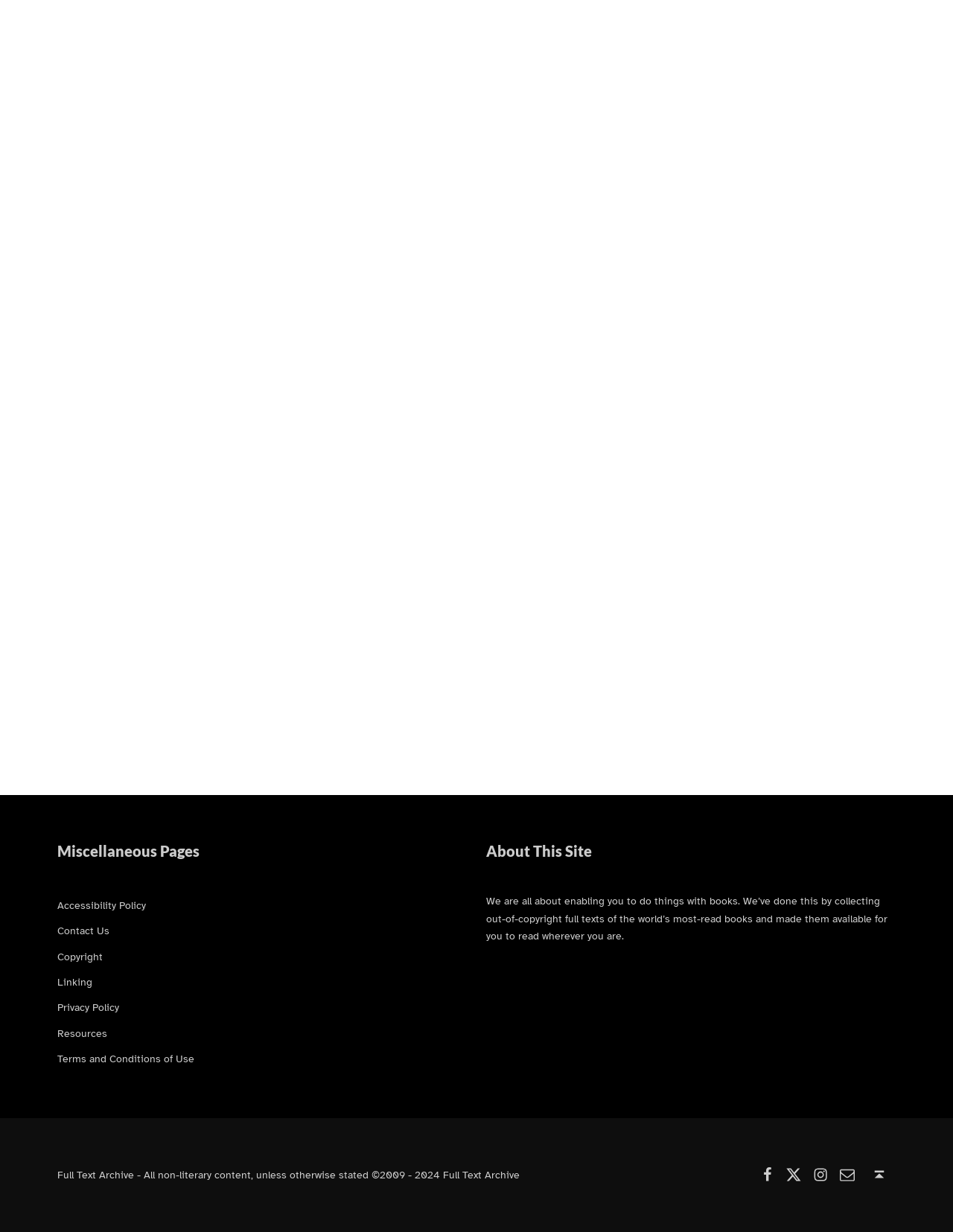How many miscellaneous pages are listed?
Answer the question with a detailed explanation, including all necessary information.

In the footer section, there is a navigation menu labeled 'Miscellaneous Pages' which contains 7 links to different pages: Accessibility Policy, Contact Us, Copyright, Linking, Privacy Policy, Resources, and Terms and Conditions of Use.